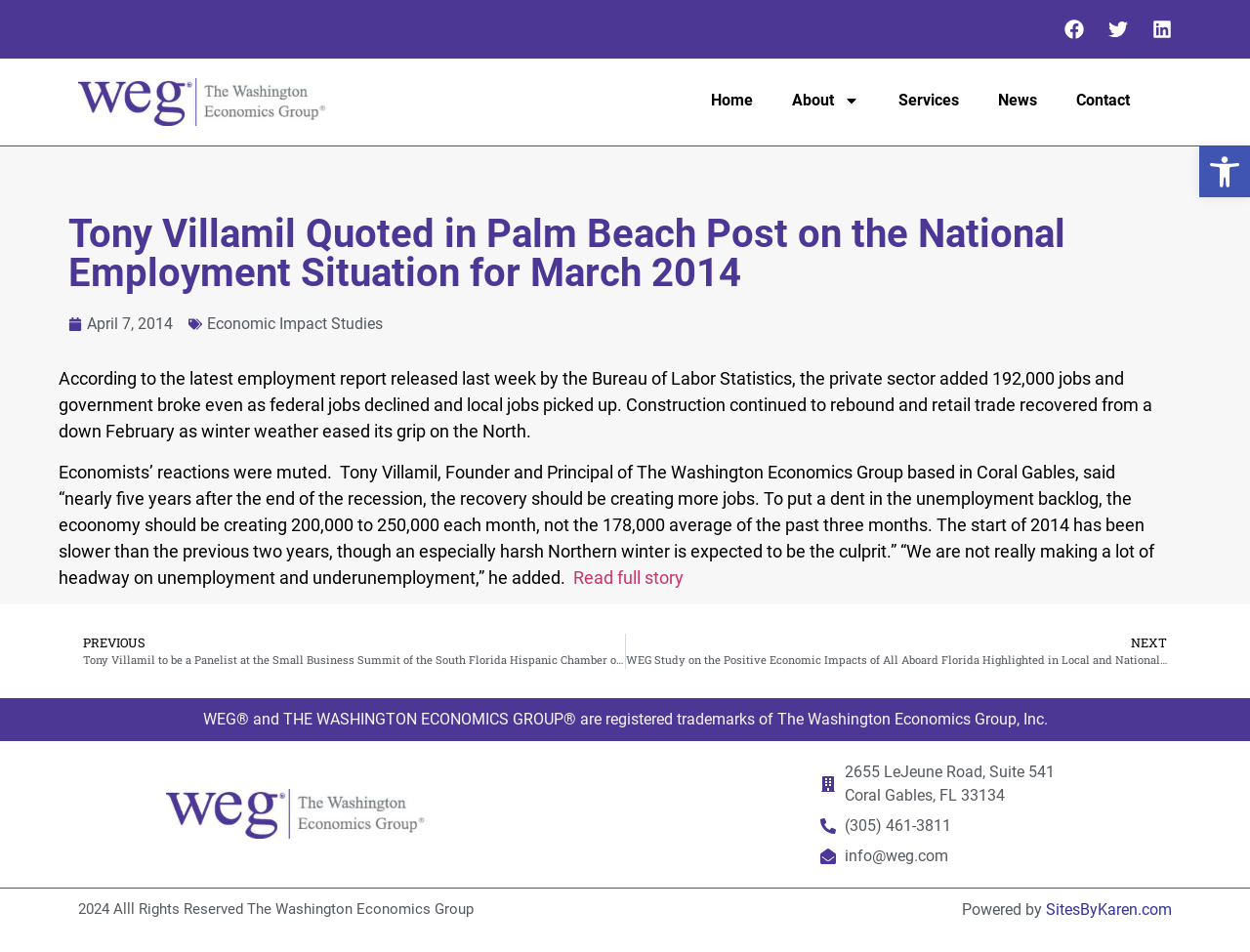Identify the bounding box of the UI element described as follows: "Linkedin". Provide the coordinates as four float numbers in the range of 0 to 1 [left, top, right, bottom].

[0.914, 0.01, 0.945, 0.051]